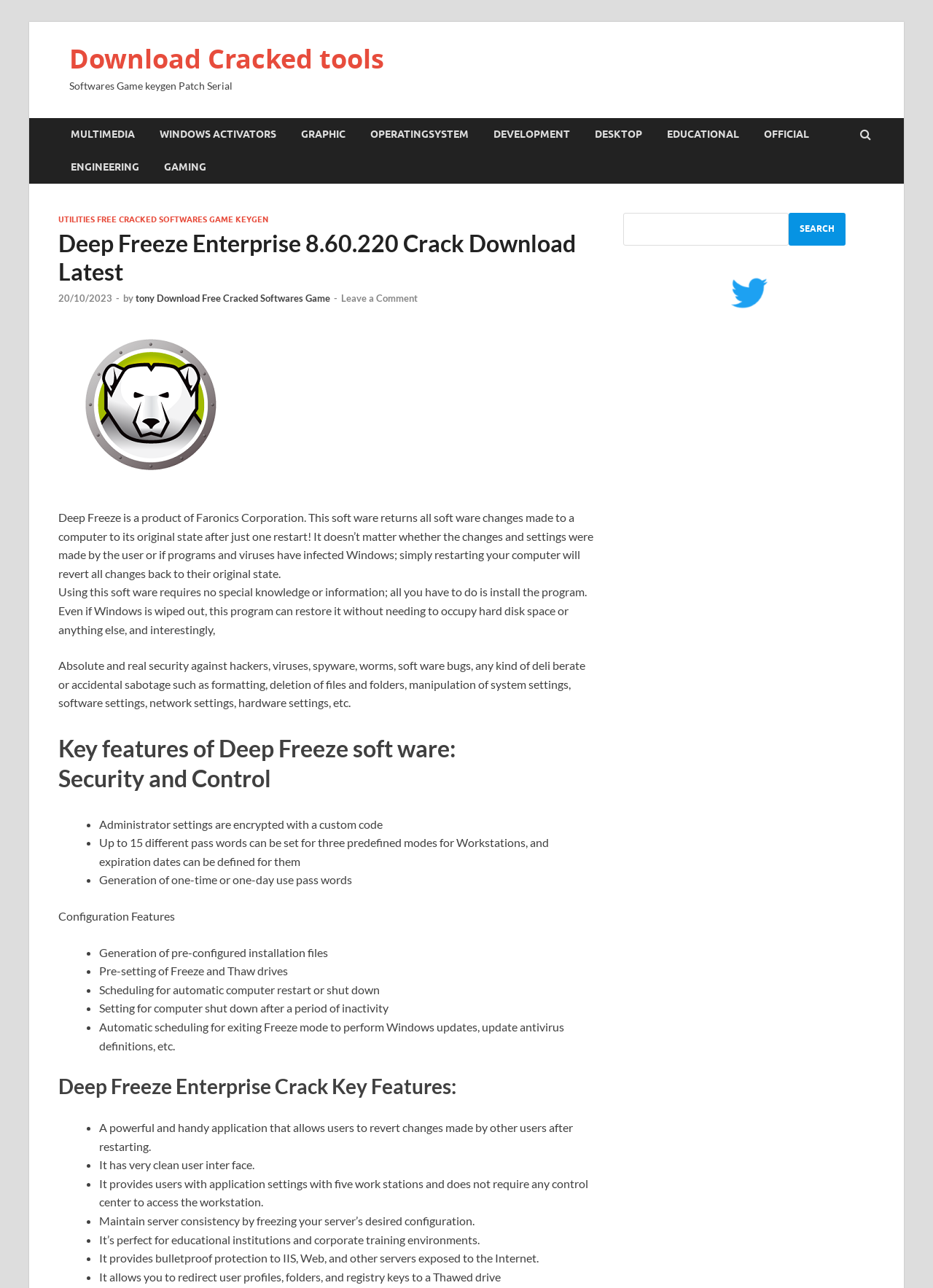Could you indicate the bounding box coordinates of the region to click in order to complete this instruction: "Leave a Comment".

[0.366, 0.227, 0.448, 0.236]